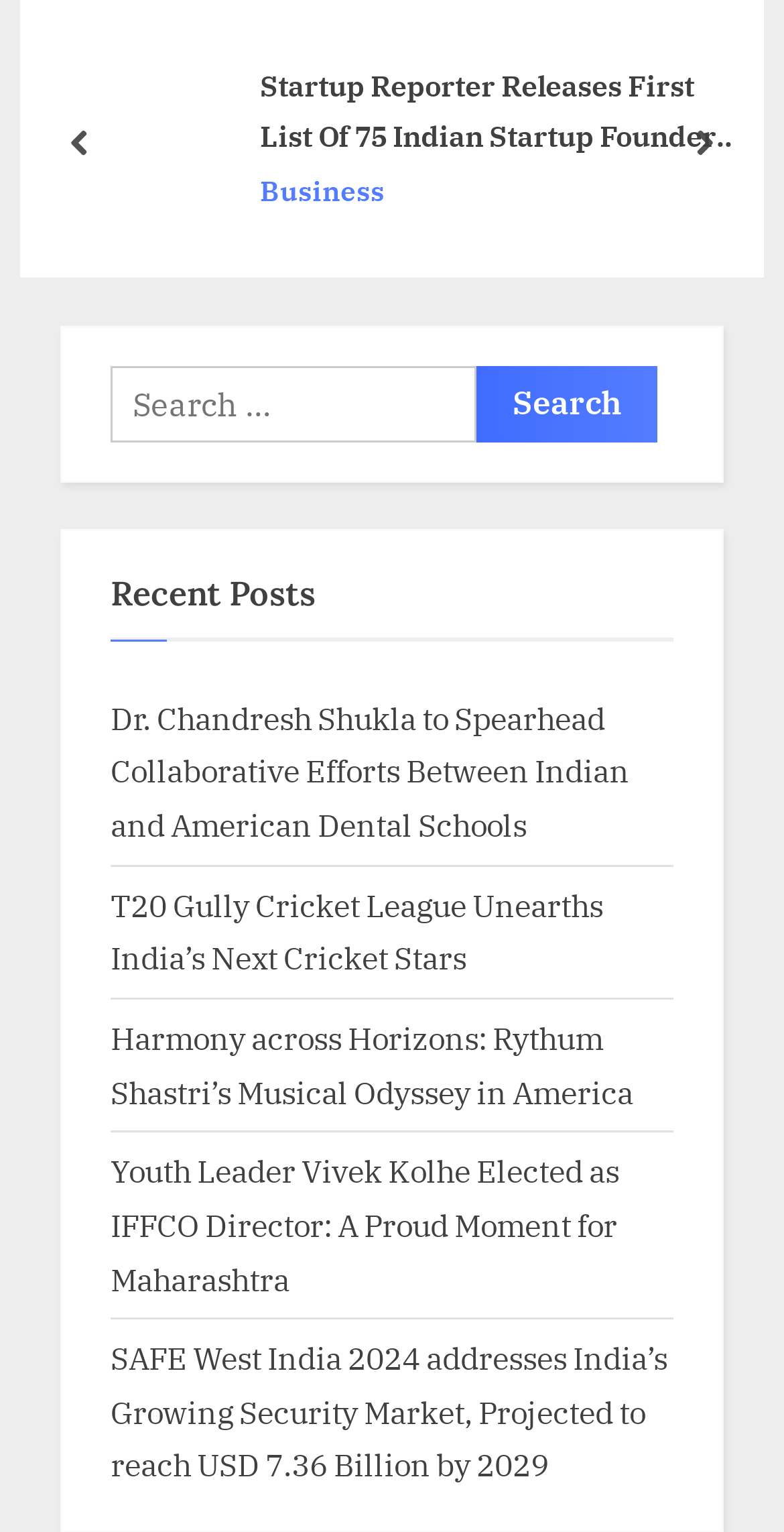How many buttons are there on the page?
Using the image as a reference, answer the question with a short word or phrase.

3